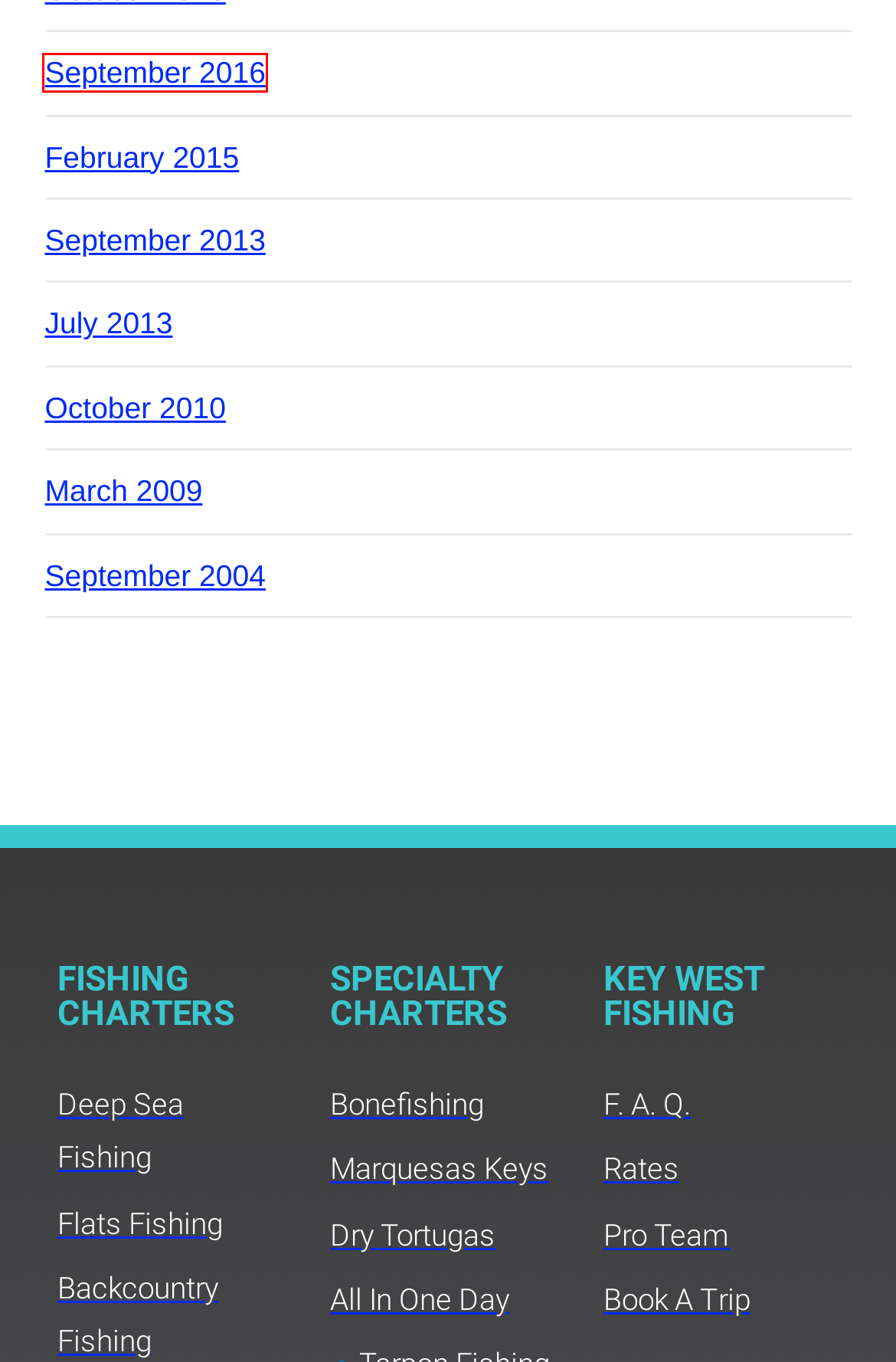Check out the screenshot of a webpage with a red rectangle bounding box. Select the best fitting webpage description that aligns with the new webpage after clicking the element inside the bounding box. Here are the candidates:
A. September, 2013 - Key West Fishing Charters Go With Capt. Steven Lamp
B. Bonefishing Key West Catch a Florida Keys Bonefish
C. October, 2010 - Key West Fishing Charters Go With Capt. Steven Lamp
D. September, 2016 - Key West Fishing Charters Go With Capt. Steven Lamp
E. Pro Team Sponsors - Key West Fishing Charters Go With Capt. Steven Lamp
F. All In One Day Of Key West Fishing | The All In Wonder
G. July, 2013 - Key West Fishing Charters Go With Capt. Steven Lamp
H. February, 2015 - Key West Fishing Charters Go With Capt. Steven Lamp

D